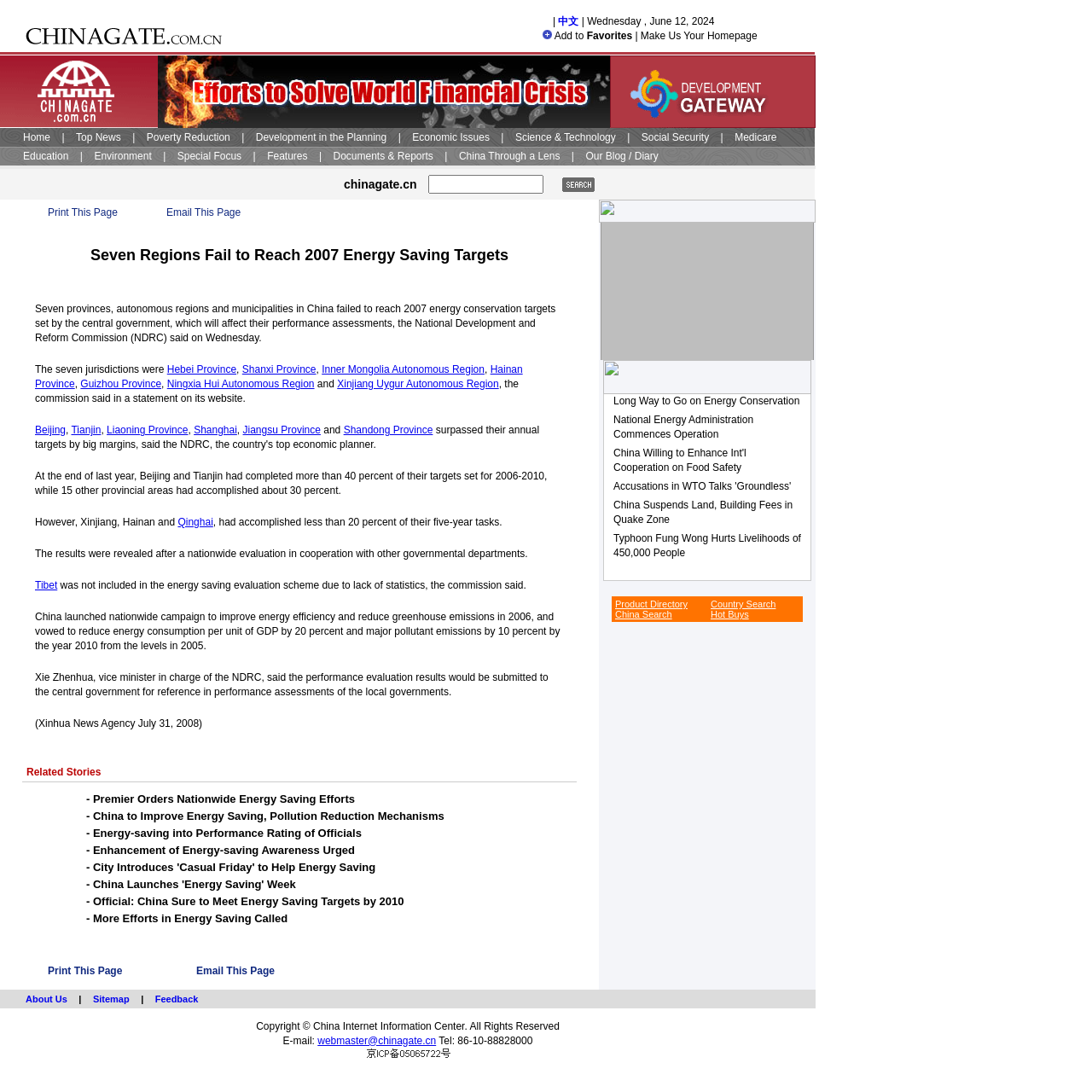Use a single word or phrase to answer the question: What is the name of the news agency mentioned in the article?

Xinhua News Agency